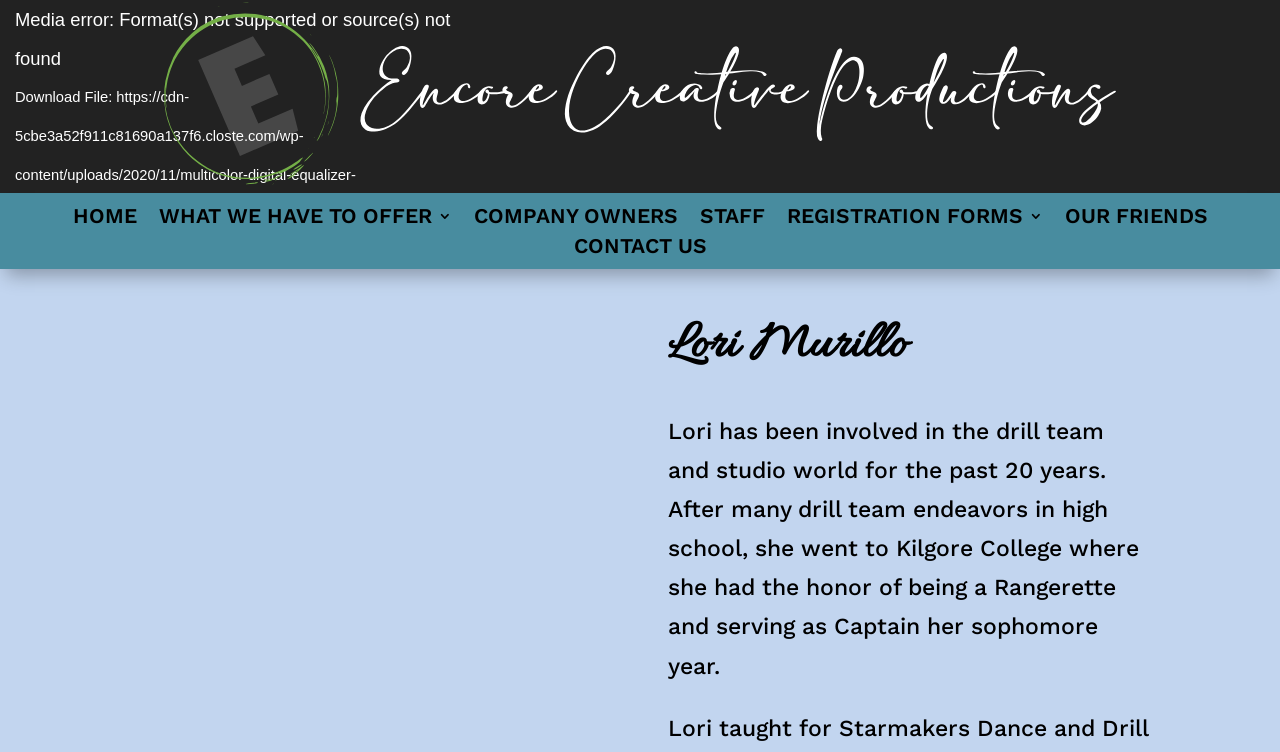Based on the image, provide a detailed response to the question:
What is the profession of Lori Murillo?

Based on the webpage, Lori Murillo has been involved in the drill team and studio world for the past 20 years, and she was a Rangerette and served as Captain her sophomore year at Kilgore College.